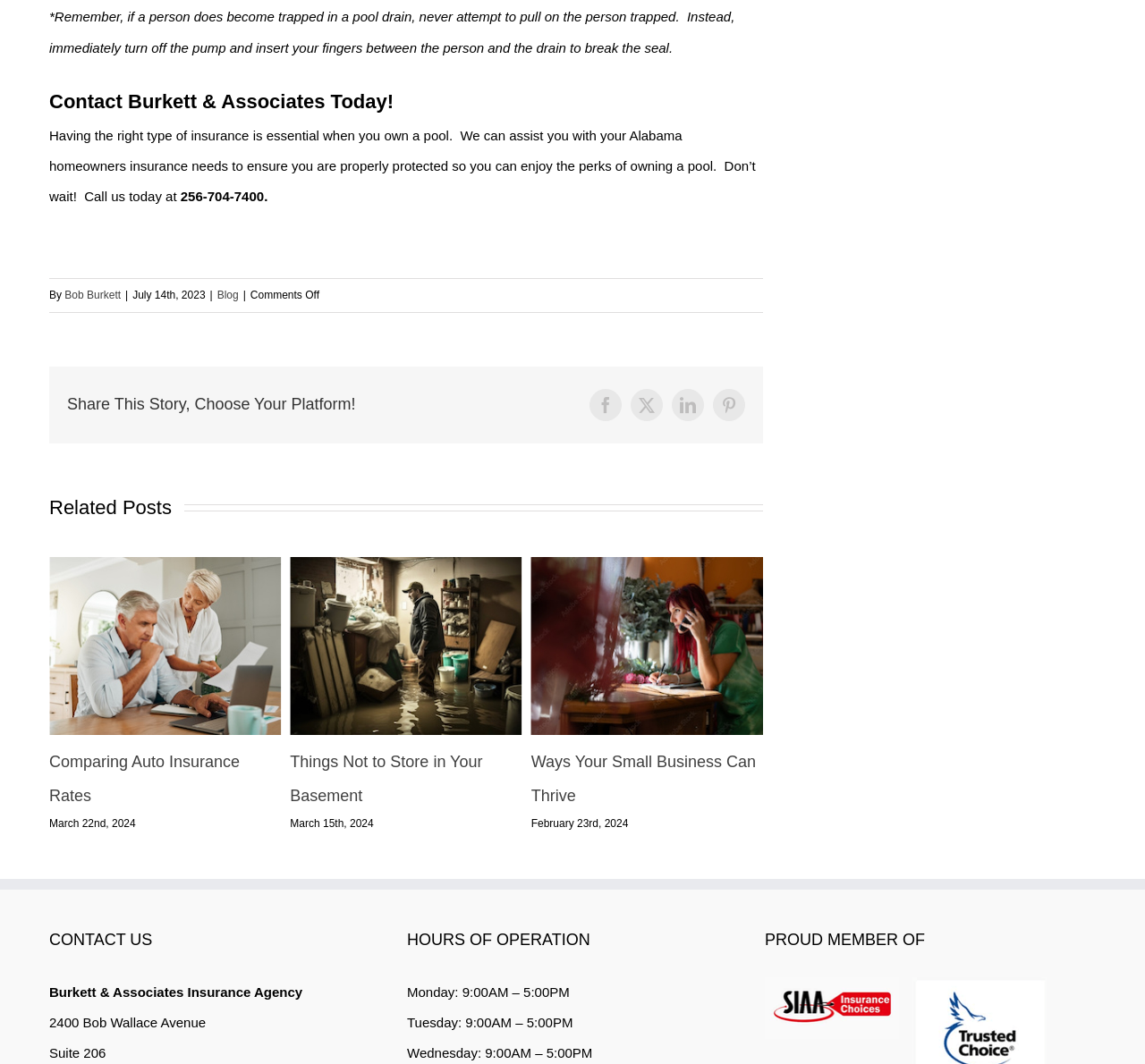What are the hours of operation on Monday?
Identify the answer in the screenshot and reply with a single word or phrase.

9:00AM – 5:00PM